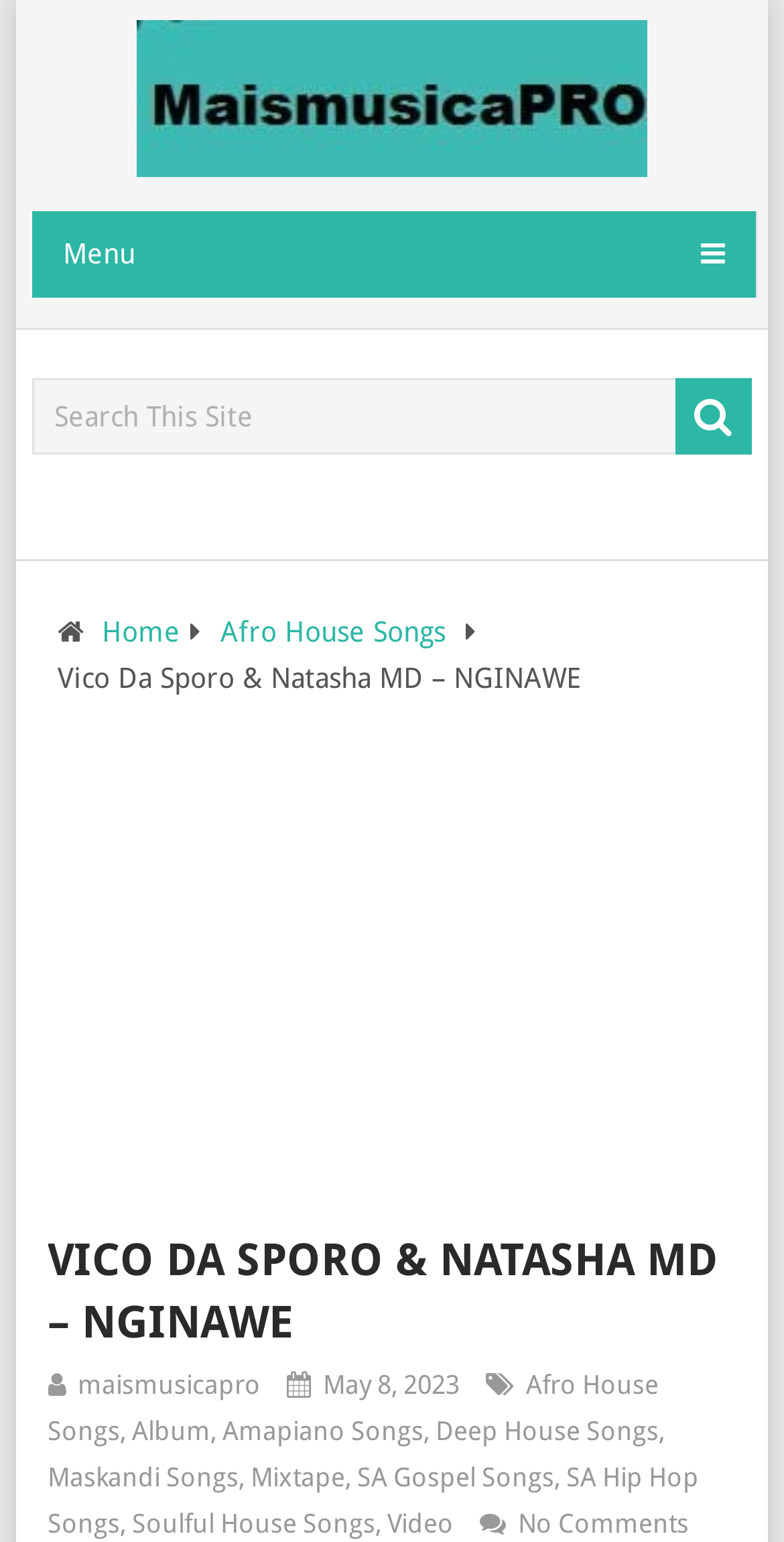Identify the bounding box coordinates of the element to click to follow this instruction: 'View Vico Da Sporo & Natasha MD – NGINAWE'. Ensure the coordinates are four float values between 0 and 1, provided as [left, top, right, bottom].

[0.073, 0.429, 0.74, 0.45]